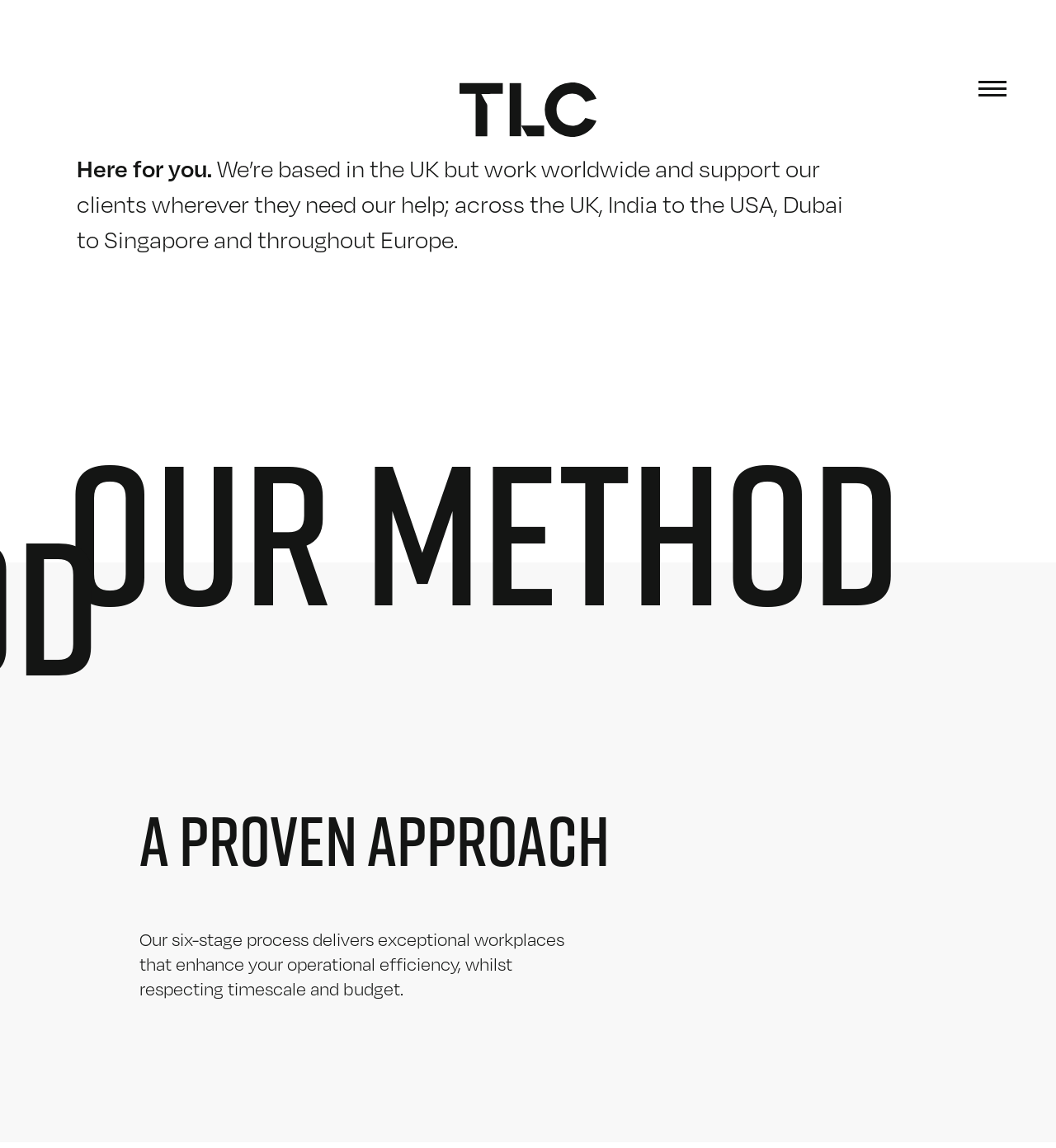Elaborate on the information and visuals displayed on the webpage.

The webpage is about Turner Legg Consulting's method, with a prominent heading "Turner Legg Consulting" at the top, spanning the entire width of the page. Below this heading, there is a link with the same text, accompanied by an image, positioned slightly to the right of the center. To the right of the image, there is a short phrase "Here for you." 

Below these elements, there is a paragraph of text that describes the company's global reach, stating that they are based in the UK but work worldwide, supporting clients across various countries. 

Further down, there are two headings, "OUR METHOD" and "A PROVEN APPROACH", positioned one below the other, with the latter being slightly to the right of the former. 

Finally, there is a paragraph of text that explains the company's six-stage process, which aims to deliver exceptional workplaces while respecting timescales and budgets. This text is positioned below the second heading. At the top right corner of the page, there is a button labeled "Toggle menu".